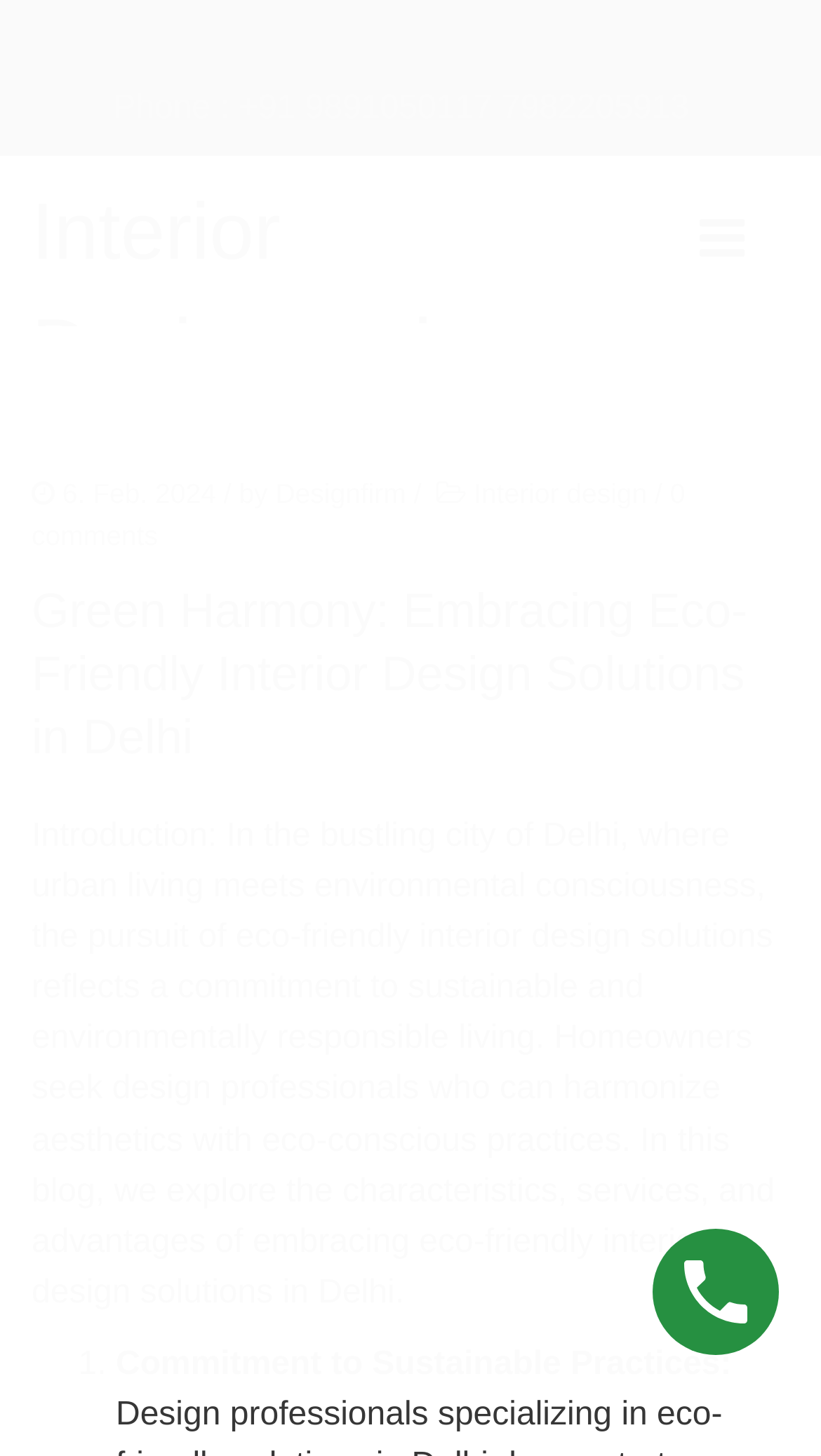Answer the question below using just one word or a short phrase: 
What is the phone number of the interior designers?

+91 9891050117